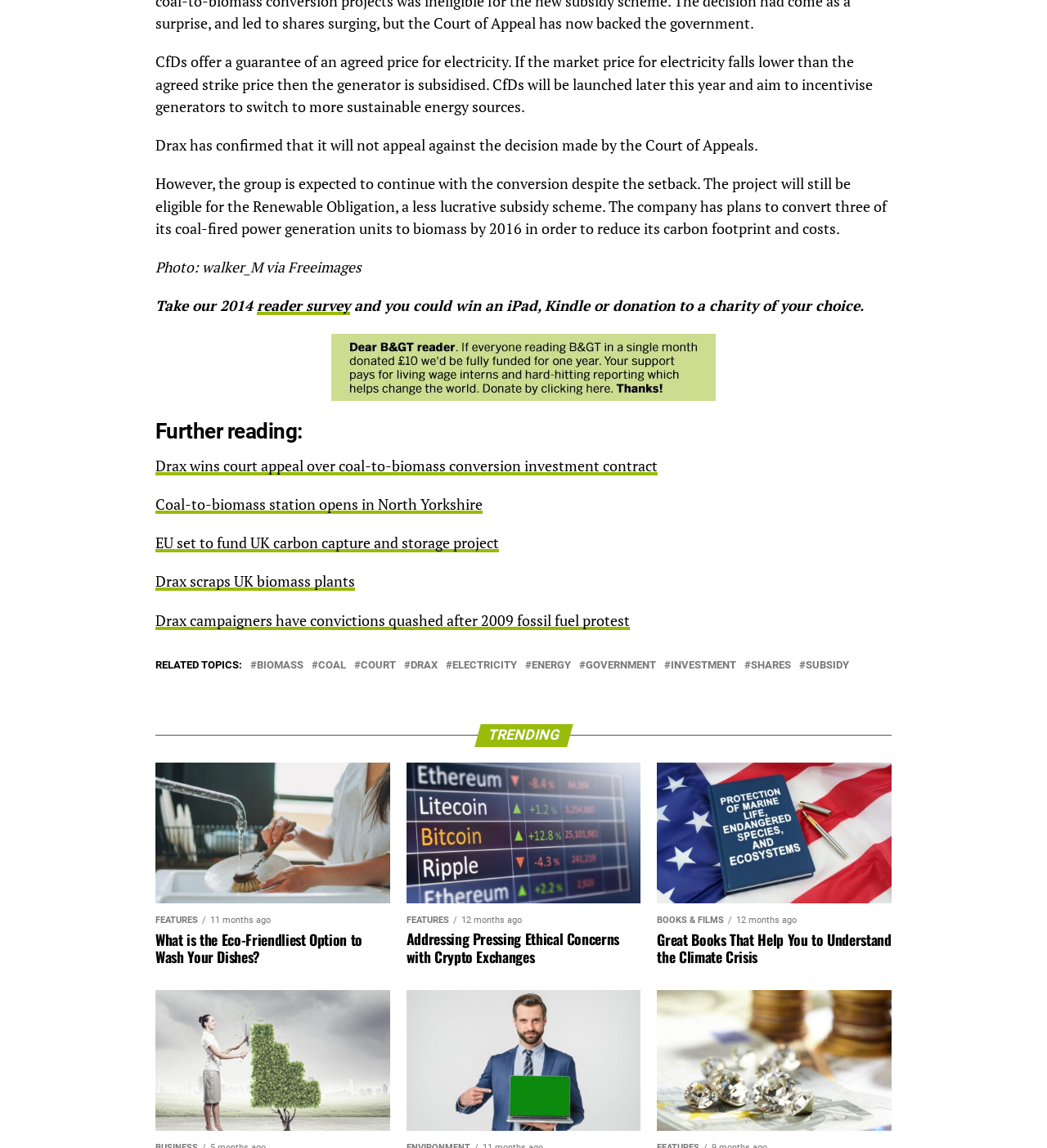Please find the bounding box coordinates (top-left x, top-left y, bottom-right x, bottom-right y) in the screenshot for the UI element described as follows: shares

[0.717, 0.575, 0.755, 0.584]